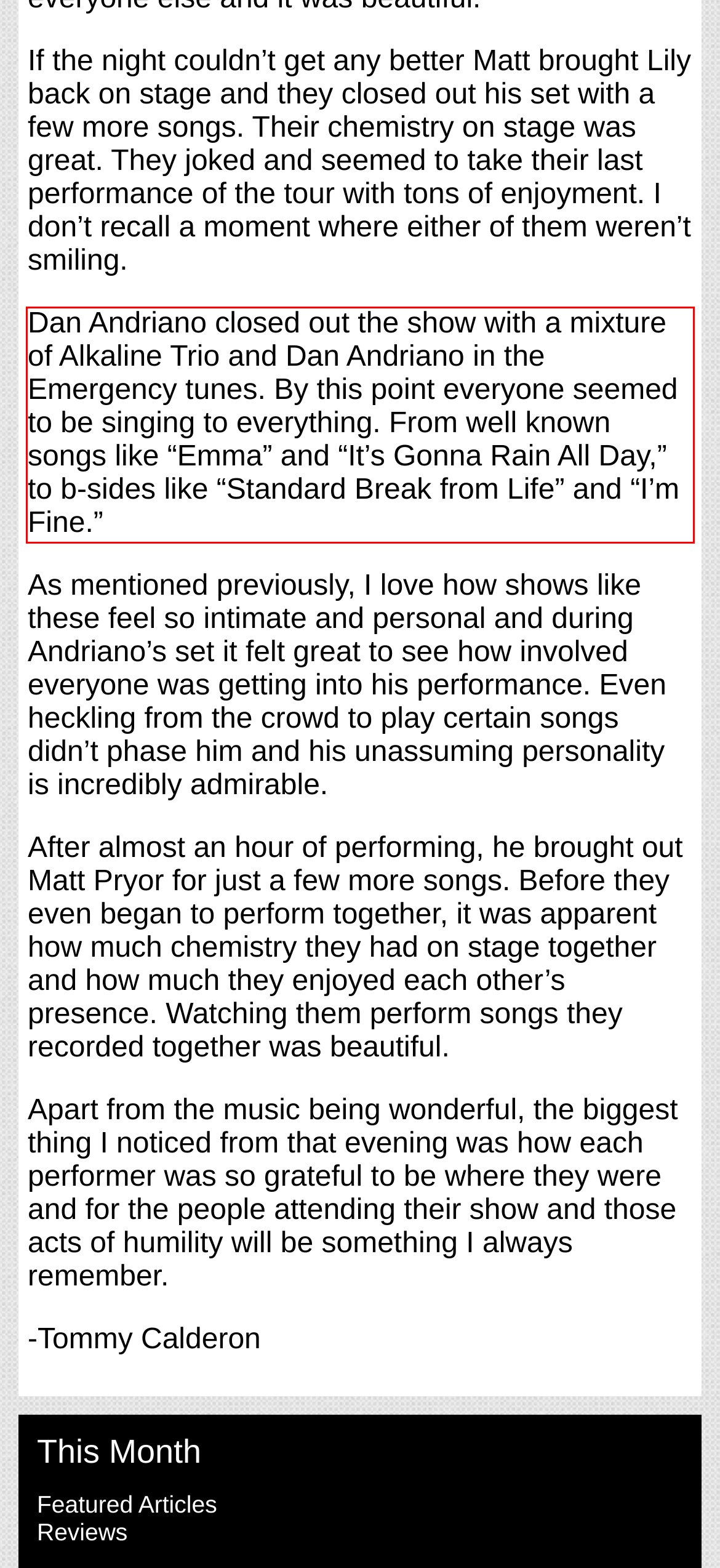Please perform OCR on the UI element surrounded by the red bounding box in the given webpage screenshot and extract its text content.

Dan Andriano closed out the show with a mixture of Alkaline Trio and Dan Andriano in the Emergency tunes. By this point everyone seemed to be singing to everything. From well known songs like “Emma” and “It’s Gonna Rain All Day,” to b-sides like “Standard Break from Life” and “I’m Fine.”